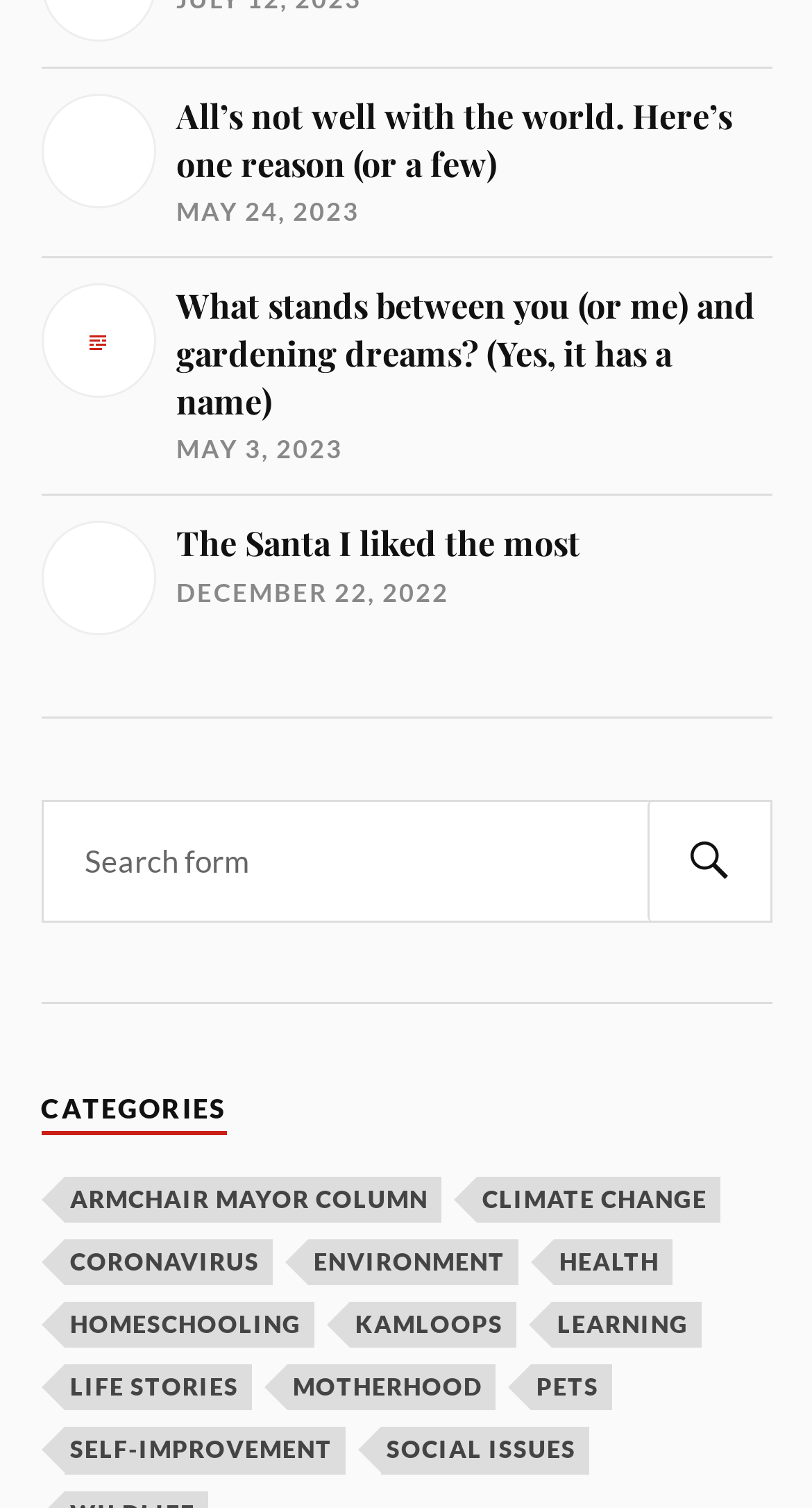What is the purpose of the search form?
Look at the image and respond with a single word or a short phrase.

To search the website